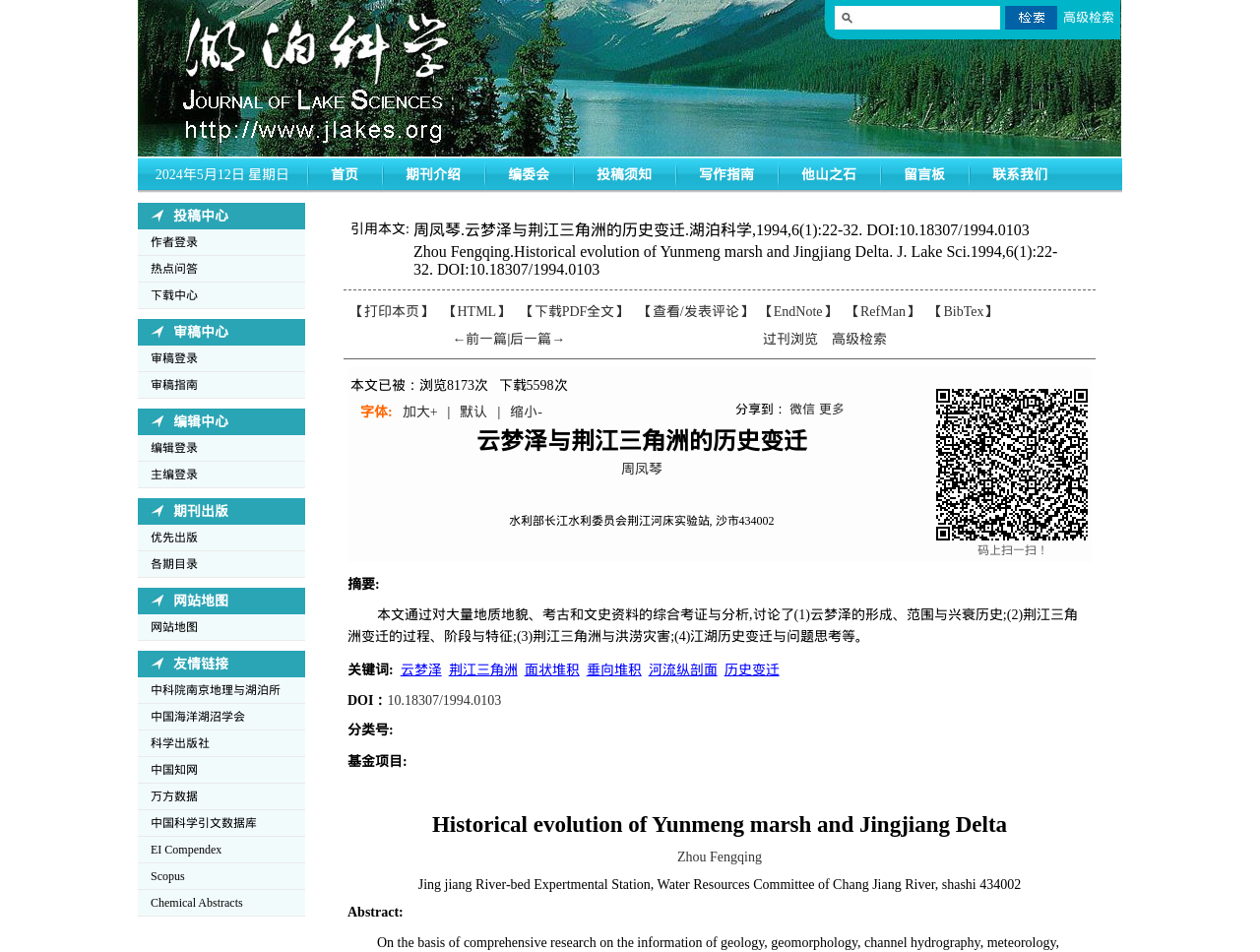Locate the bounding box coordinates of the element to click to perform the following action: 'view previous article'. The coordinates should be given as four float values between 0 and 1, in the form of [left, top, right, bottom].

[0.359, 0.348, 0.403, 0.363]